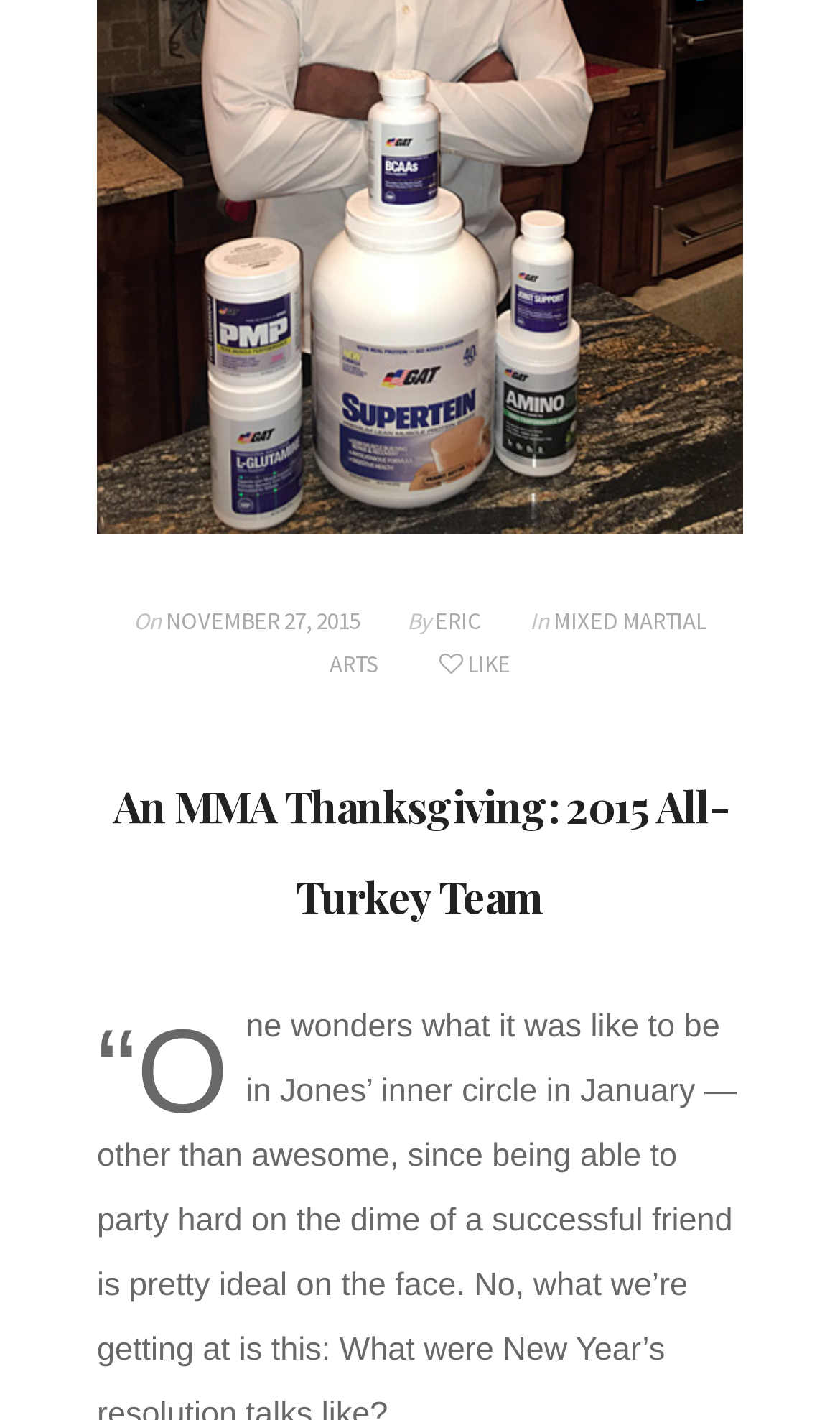Please locate the UI element described by "Eric" and provide its bounding box coordinates.

[0.518, 0.427, 0.574, 0.448]